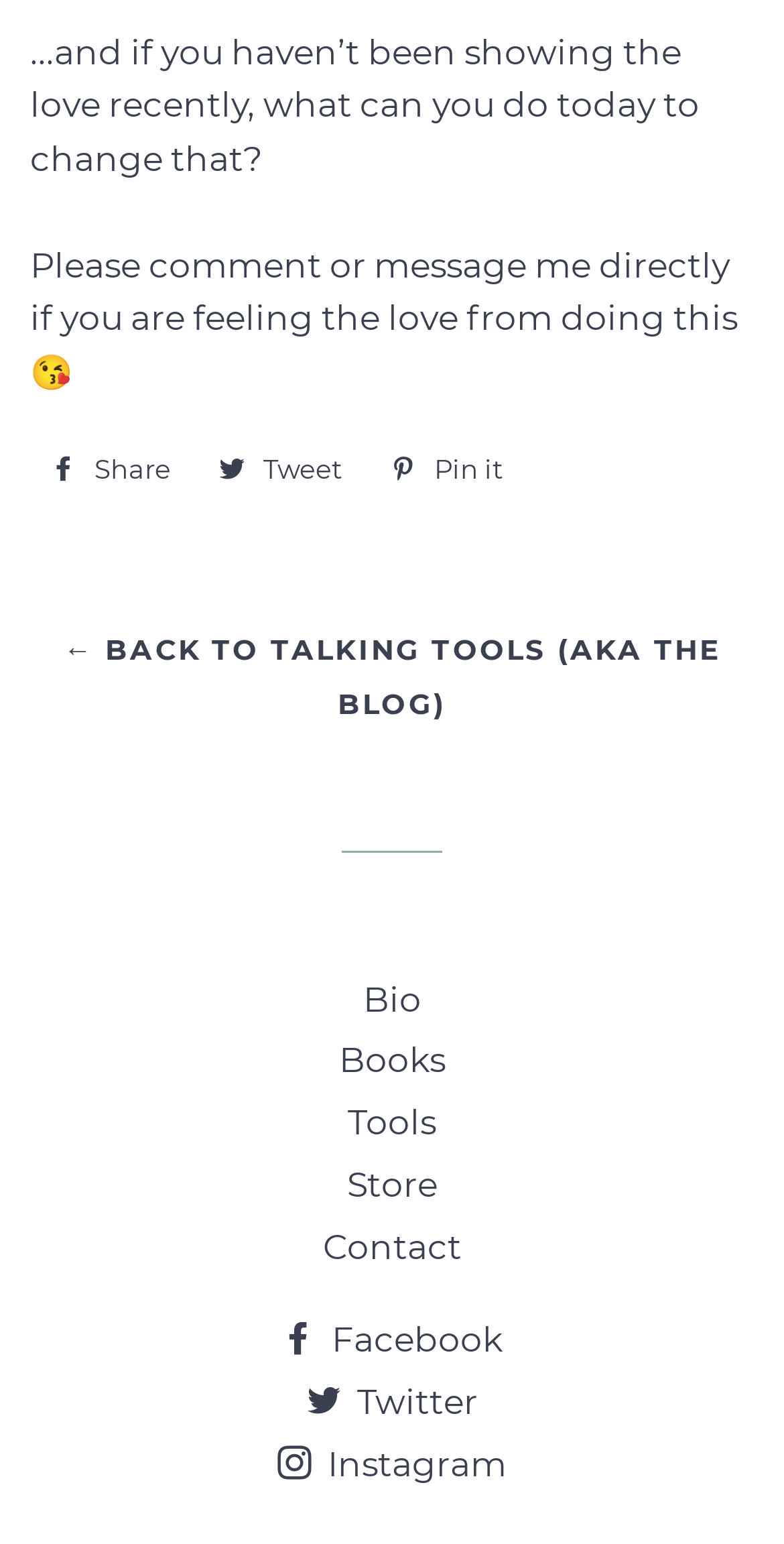Find and indicate the bounding box coordinates of the region you should select to follow the given instruction: "Go back to the blog".

[0.081, 0.41, 0.919, 0.468]